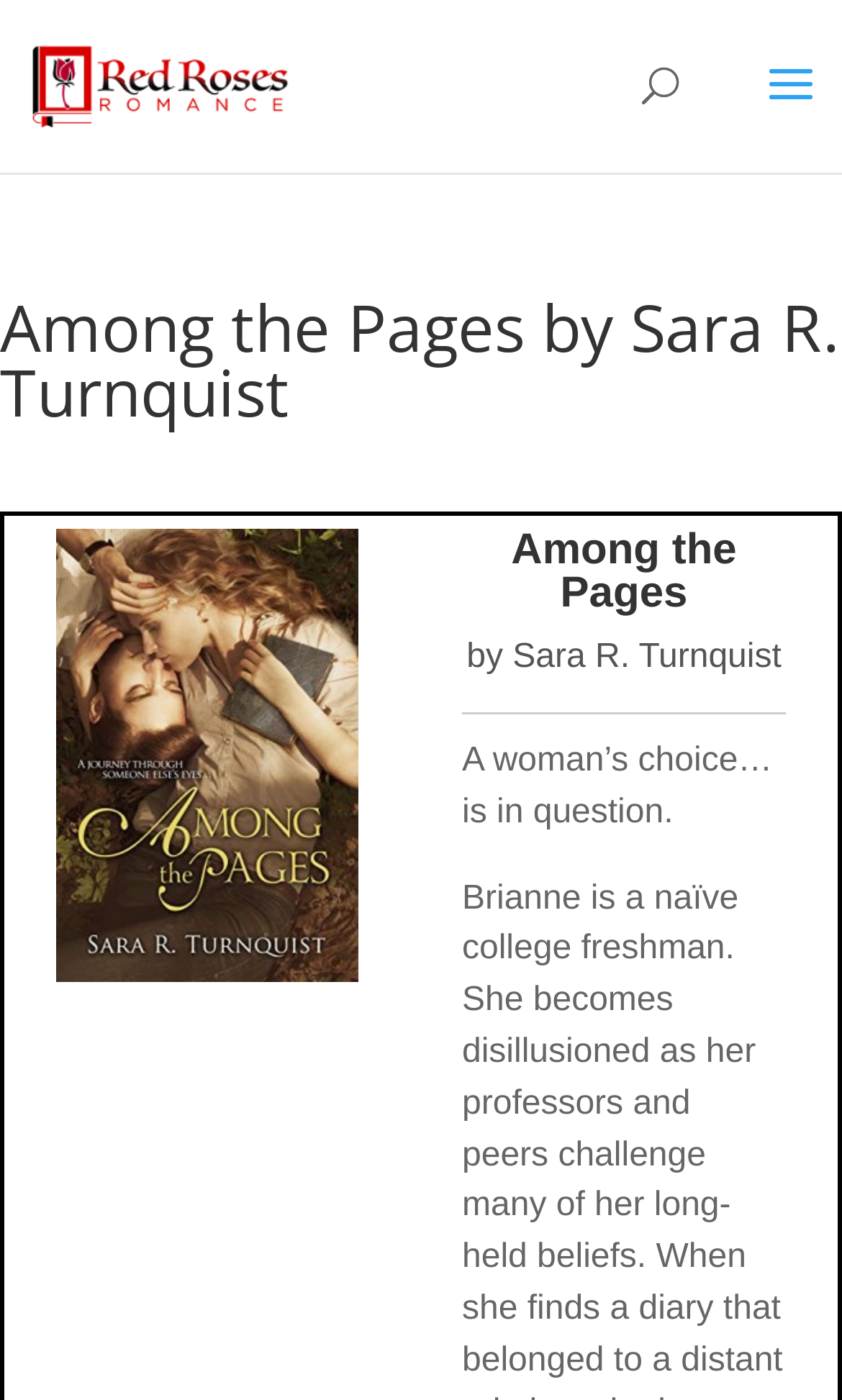What is the name of the romance novel?
Examine the image and give a concise answer in one word or a short phrase.

Among the Pages